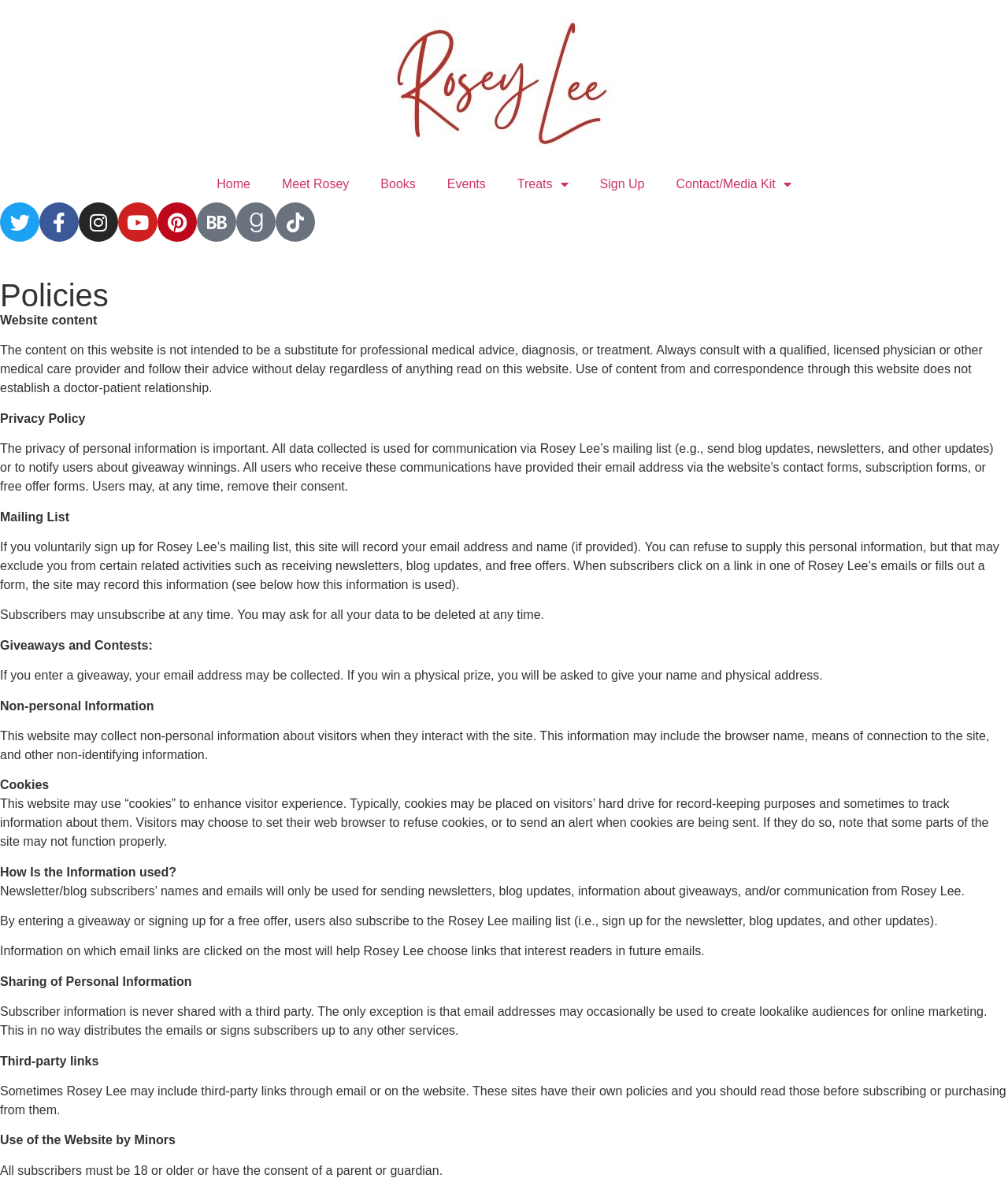Pinpoint the bounding box coordinates of the area that should be clicked to complete the following instruction: "Click on Sign Up". The coordinates must be given as four float numbers between 0 and 1, i.e., [left, top, right, bottom].

[0.579, 0.139, 0.655, 0.17]